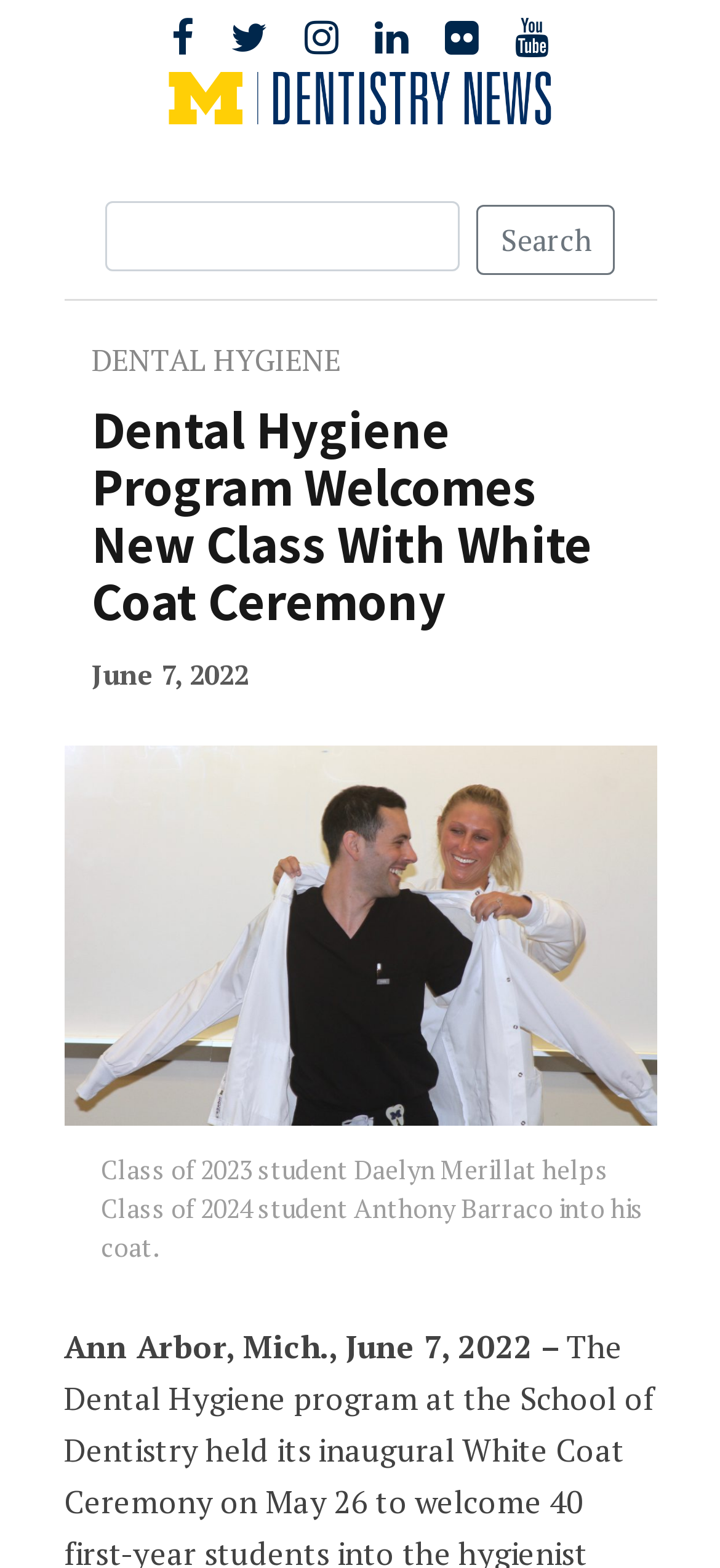Based on the image, please elaborate on the answer to the following question:
What is the location of the news article?

I found the location of the news article by reading the static text element that says 'Ann Arbor, Mich., June 7, 2022 –' which is located below the main heading of the webpage.